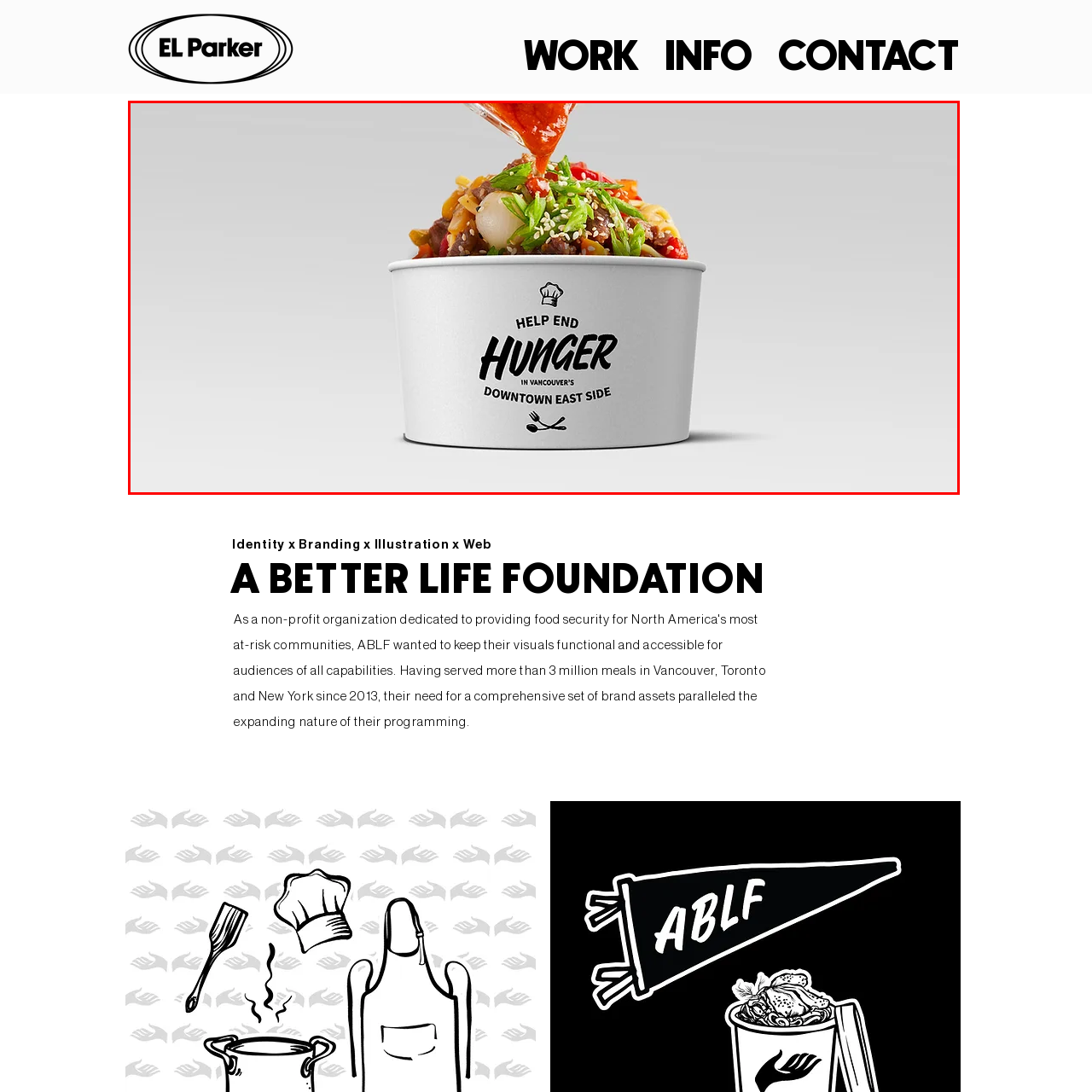What is the name of the non-profit organization? Analyze the image within the red bounding box and give a one-word or short-phrase response.

A Better Life Foundation